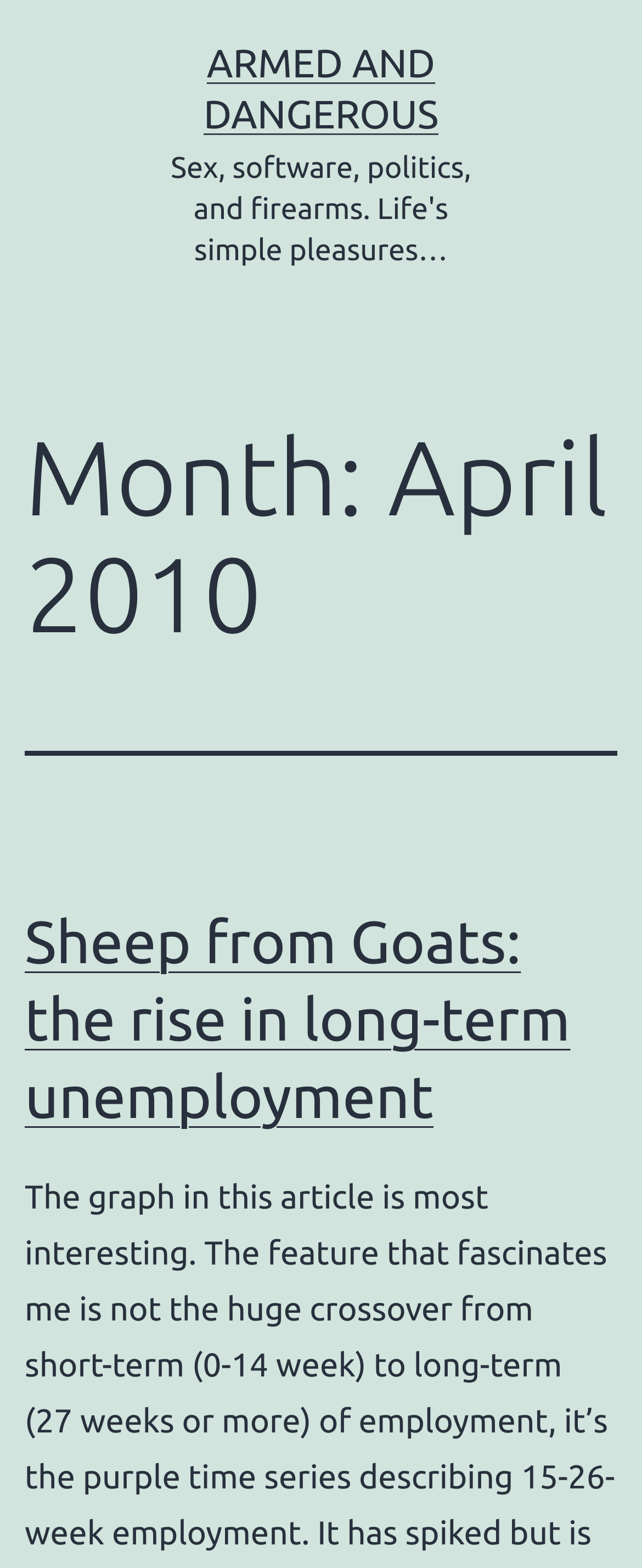Find the bounding box coordinates for the HTML element described as: "Armed and Dangerous". The coordinates should consist of four float values between 0 and 1, i.e., [left, top, right, bottom].

[0.317, 0.026, 0.683, 0.087]